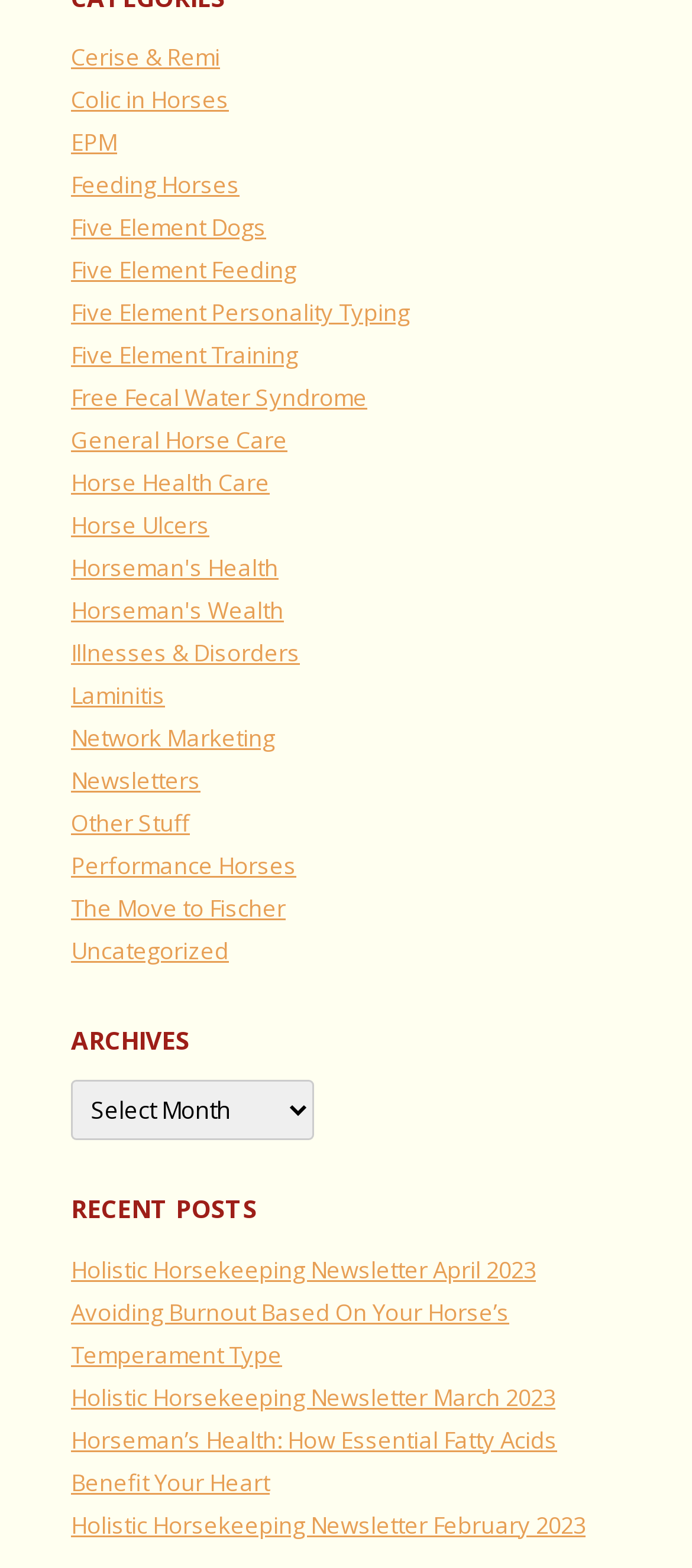Using the provided element description, identify the bounding box coordinates as (top-left x, top-left y, bottom-right x, bottom-right y). Ensure all values are between 0 and 1. Description: Horse Ulcers

[0.103, 0.325, 0.303, 0.345]